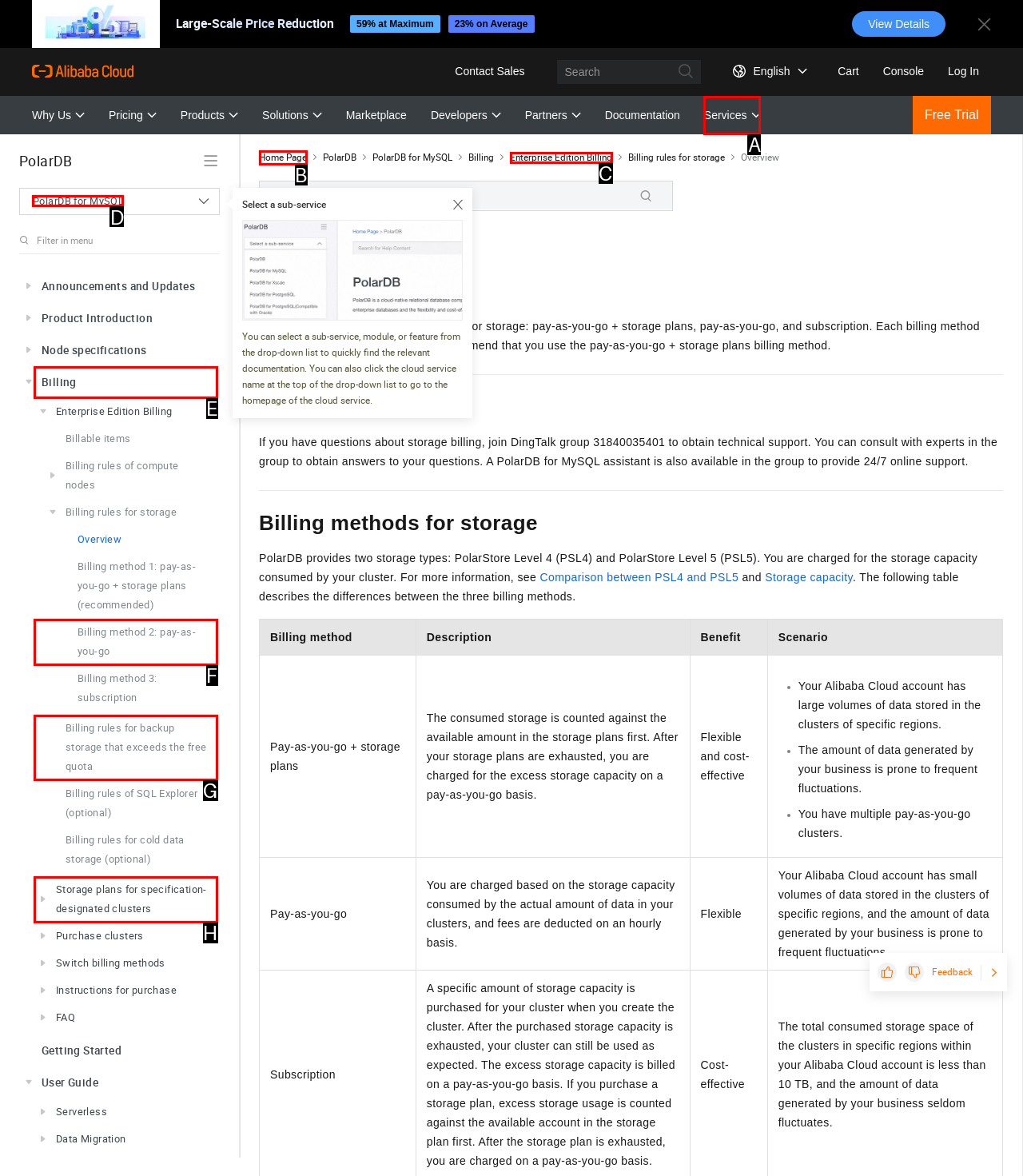Tell me which UI element to click to fulfill the given task: Click on admin. Respond with the letter of the correct option directly.

None